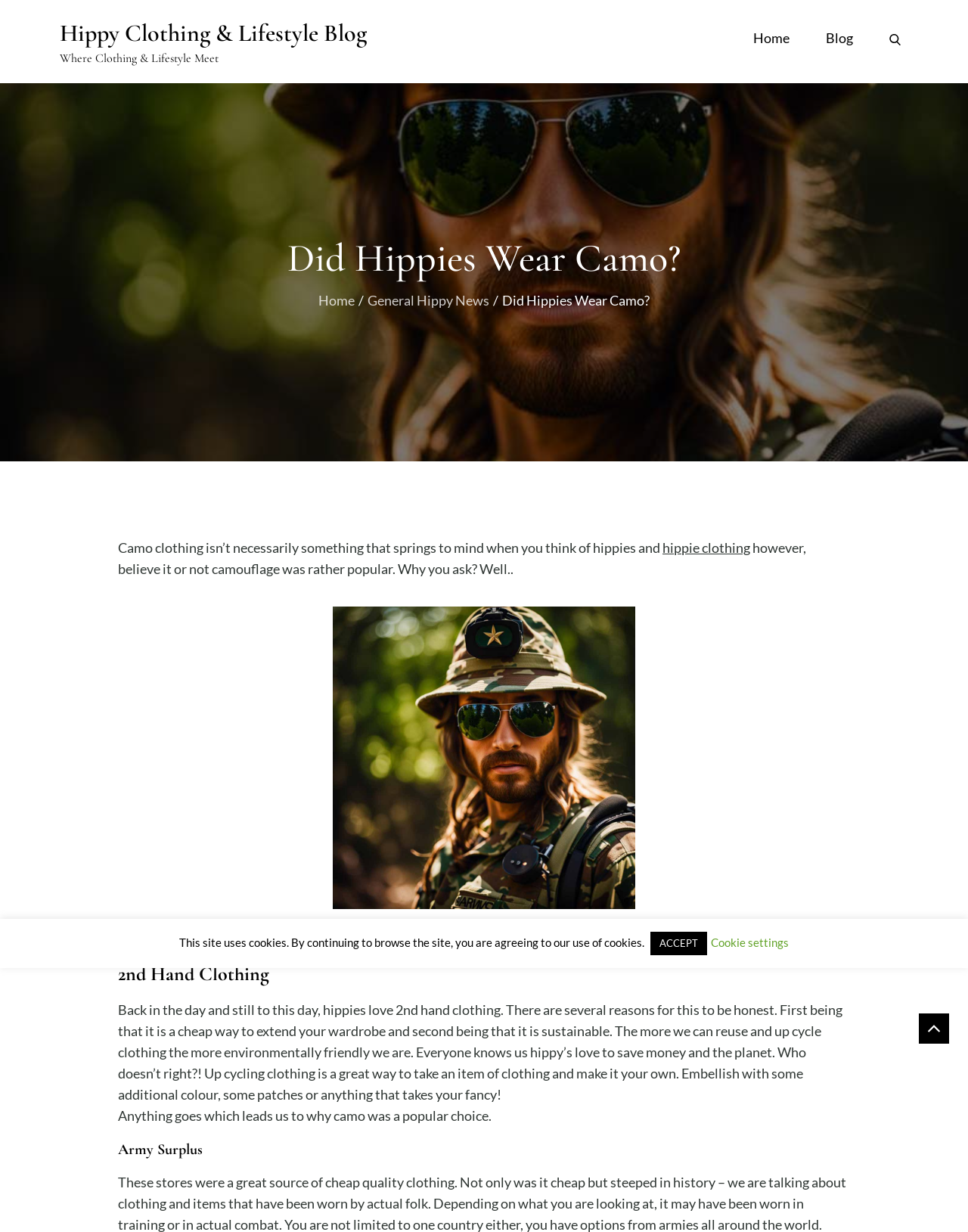Produce an elaborate caption capturing the essence of the webpage.

This webpage is about hippie clothing and lifestyle, with a focus on the question of whether hippies wore camouflage clothing. At the top left, there is a link to the "Hippy Clothing & Lifestyle Blog" and a static text "Where Clothing & Lifestyle Meet". On the top right, there is a primary navigation menu with links to "Home", "Blog", and "Search".

Below the navigation menu, there is a heading "Did Hippies Wear Camo?" which is also the title of the webpage. Underneath, there is a breadcrumbs navigation with links to "Home" and "General Hippy News". 

The main content of the webpage starts with a static text that introduces the topic of camouflage clothing and its popularity among hippies. There is a link to "hippie clothing" within the text. Below the introduction, there is a figure with an image related to the topic. 

The content continues with a heading "2nd Hand Clothing" and a static text that explains the reasons why hippies love second-hand clothing, including its affordability and sustainability. The text also mentions the benefits of upcycling clothing.

Further down, there is another heading "Army Surplus" which seems to be related to the topic of camouflage clothing. 

At the bottom of the webpage, there is a static text informing users that the site uses cookies, along with two buttons "ACCEPT" and "Cookie settings" to manage cookie preferences.